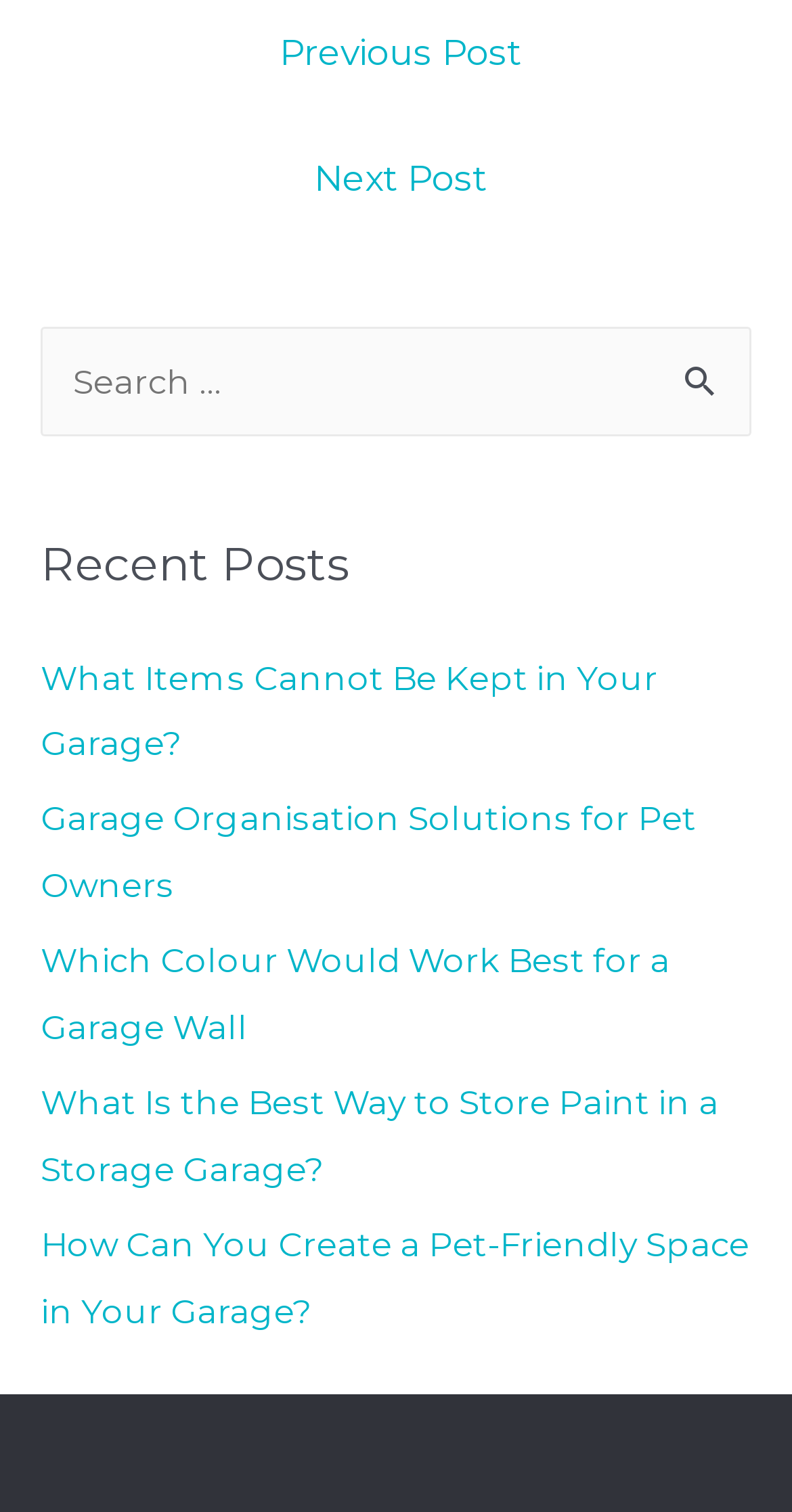Identify the bounding box coordinates of the part that should be clicked to carry out this instruction: "Click on Next Post".

[0.056, 0.092, 0.954, 0.147]